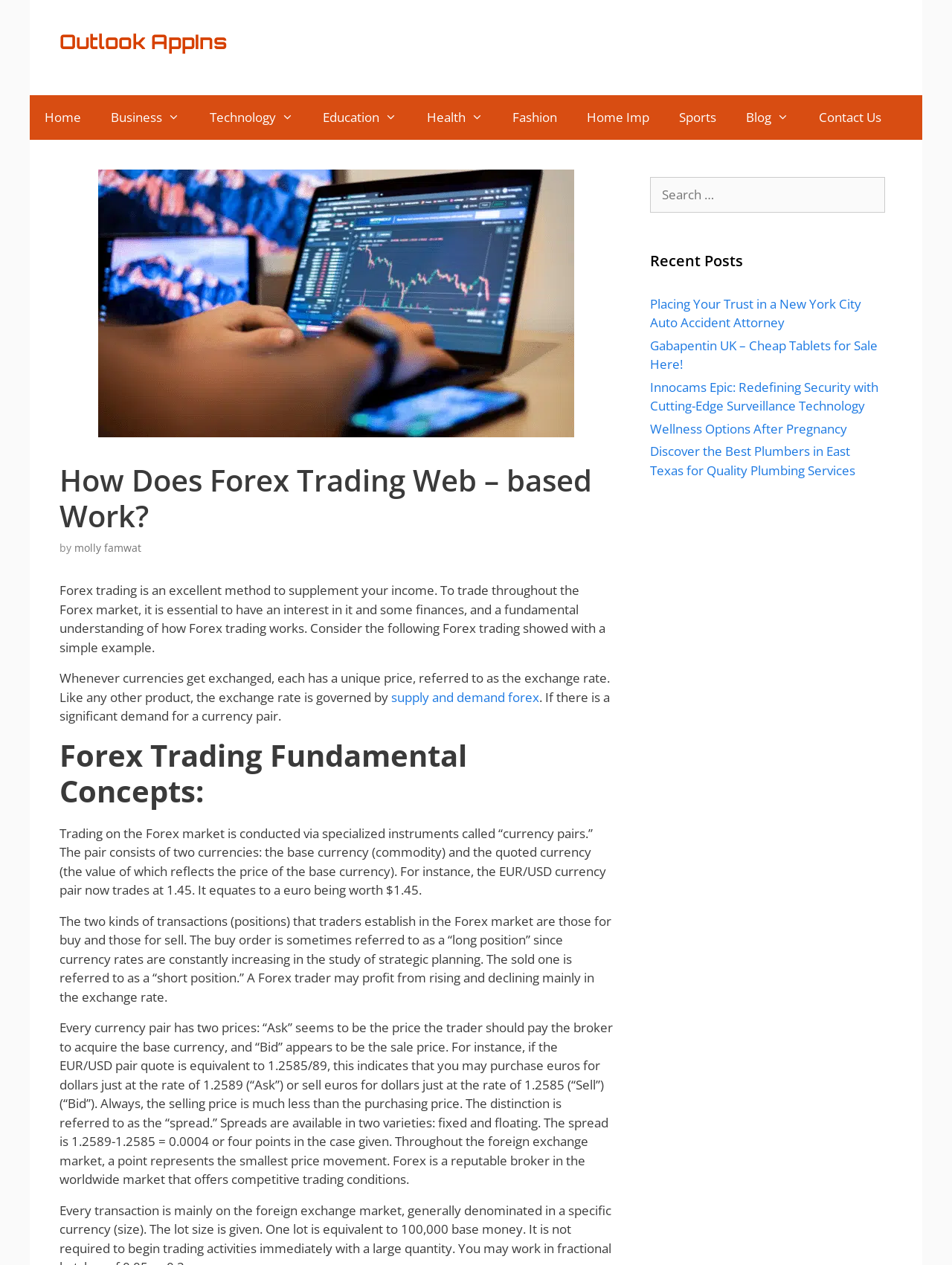Identify the bounding box of the HTML element described here: "Education". Provide the coordinates as four float numbers between 0 and 1: [left, top, right, bottom].

[0.324, 0.075, 0.433, 0.111]